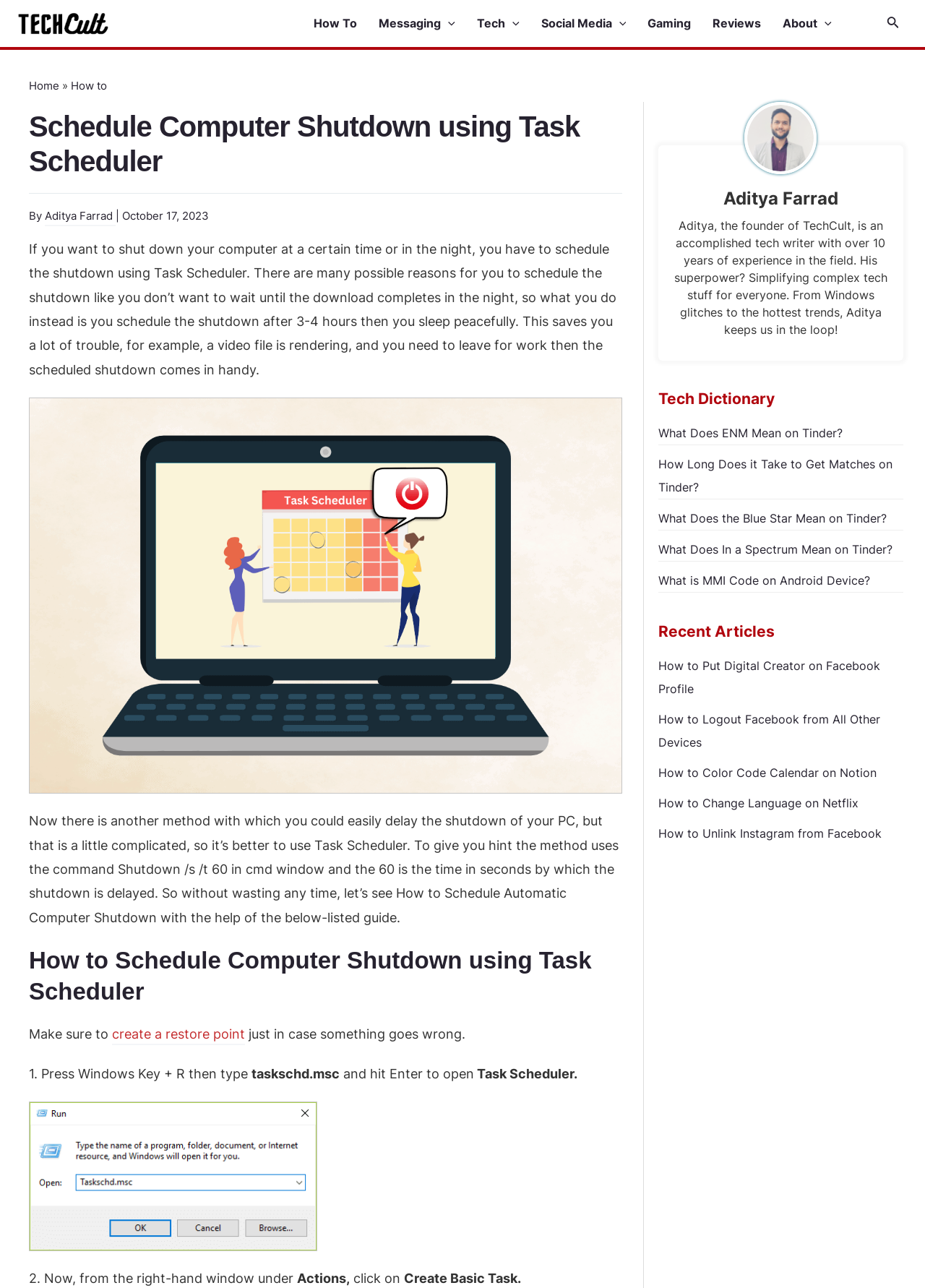What is the name of the founder of TechCult?
Please use the image to provide a one-word or short phrase answer.

Aditya